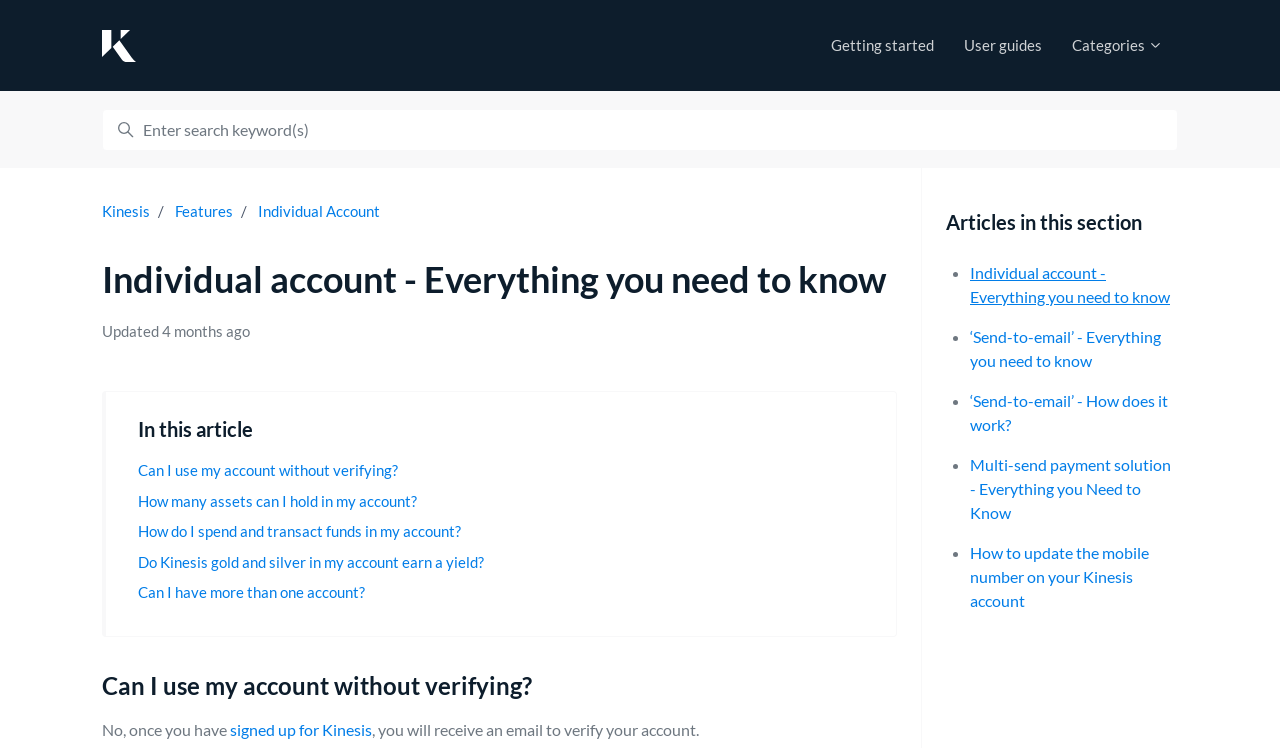From the webpage screenshot, predict the bounding box of the UI element that matches this description: "Features".

[0.137, 0.27, 0.182, 0.294]